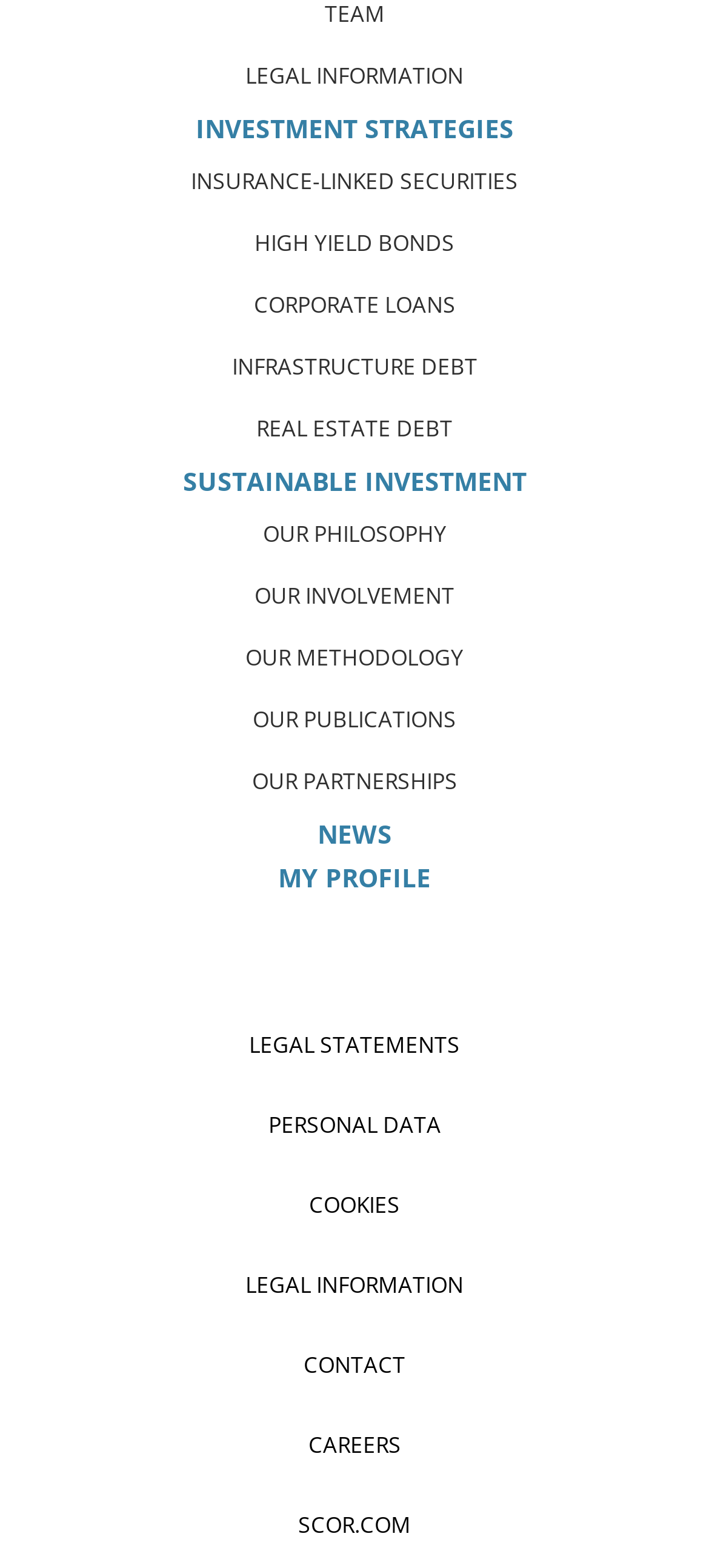Answer the question in a single word or phrase:
What is the last link in the main navigation?

OUR PARTNERSHIPS